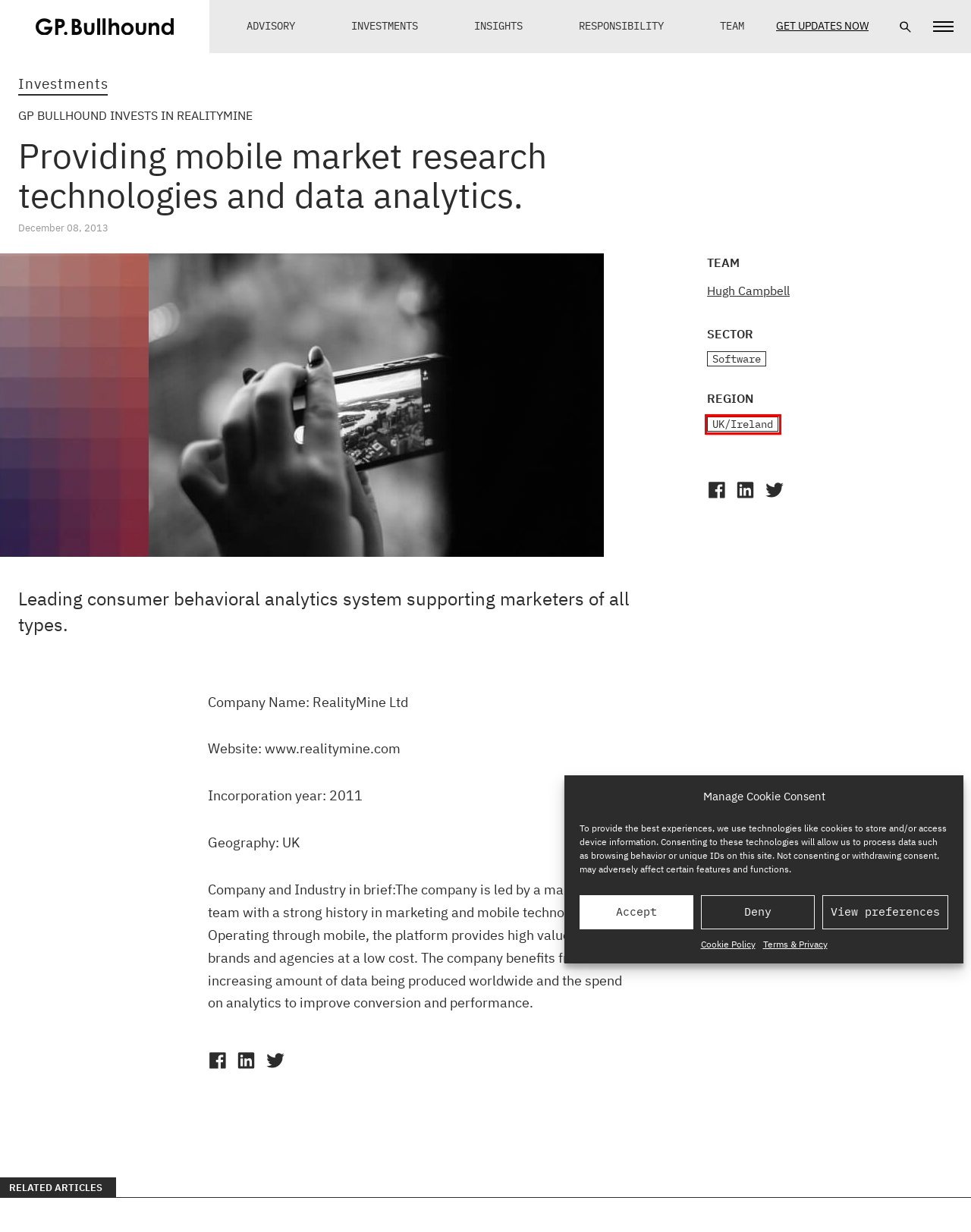You are provided with a screenshot of a webpage that has a red bounding box highlighting a UI element. Choose the most accurate webpage description that matches the new webpage after clicking the highlighted element. Here are your choices:
A. Sector: Software - GP Bullhound
B. Cookie Policy (EU) - GP Bullhound
C. GP Bullhound - Bullish on Brilliance
D. Category: Investments - GP Bullhound
E. Responsibility - GP Bullhound
F. Advisory - GP Bullhound
G. Subscribe - GP Bullhound
H. Region: UK/Ireland - GP Bullhound

H